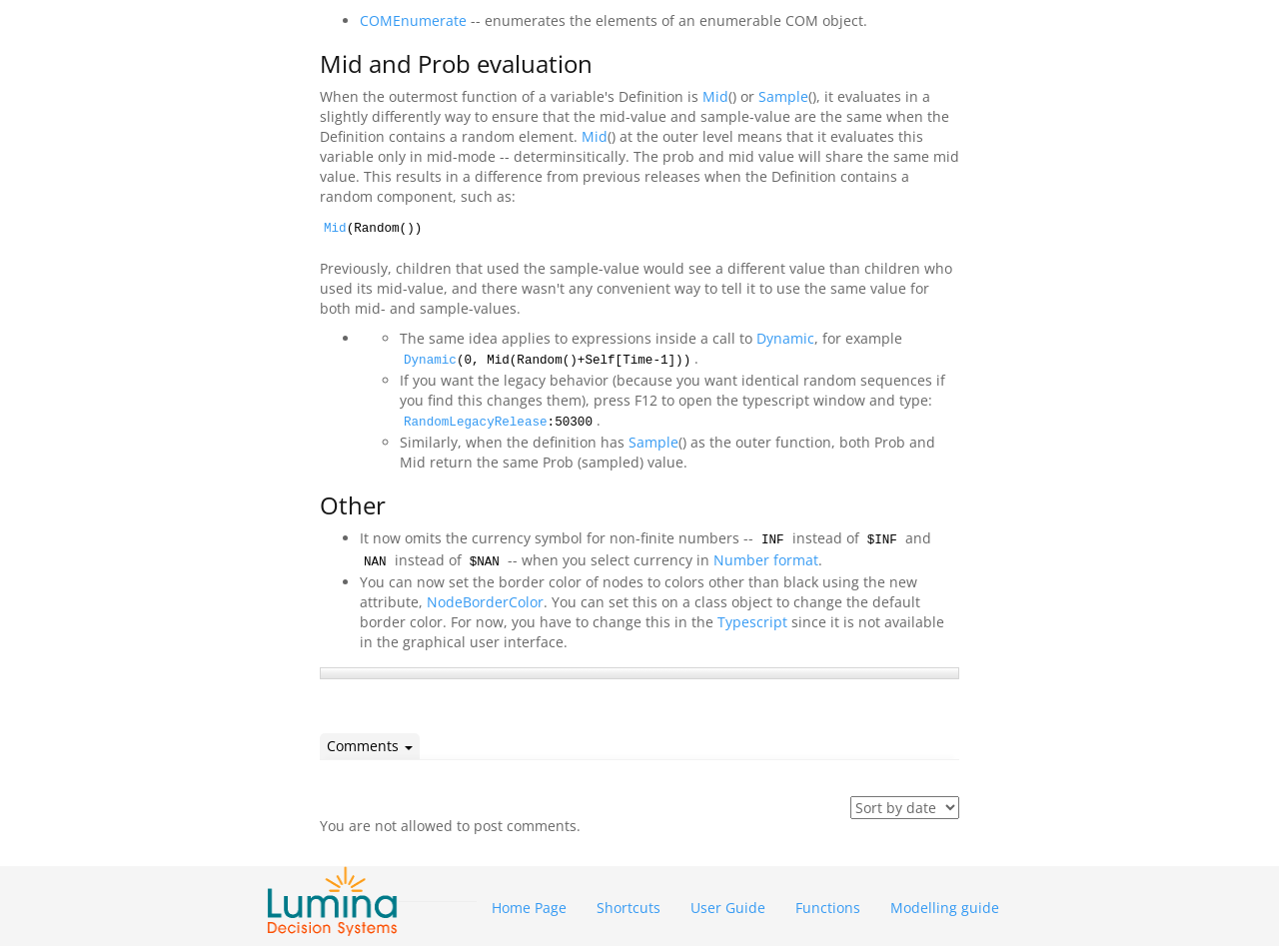Identify the bounding box coordinates of the region that should be clicked to execute the following instruction: "Request a quote for the wine".

None